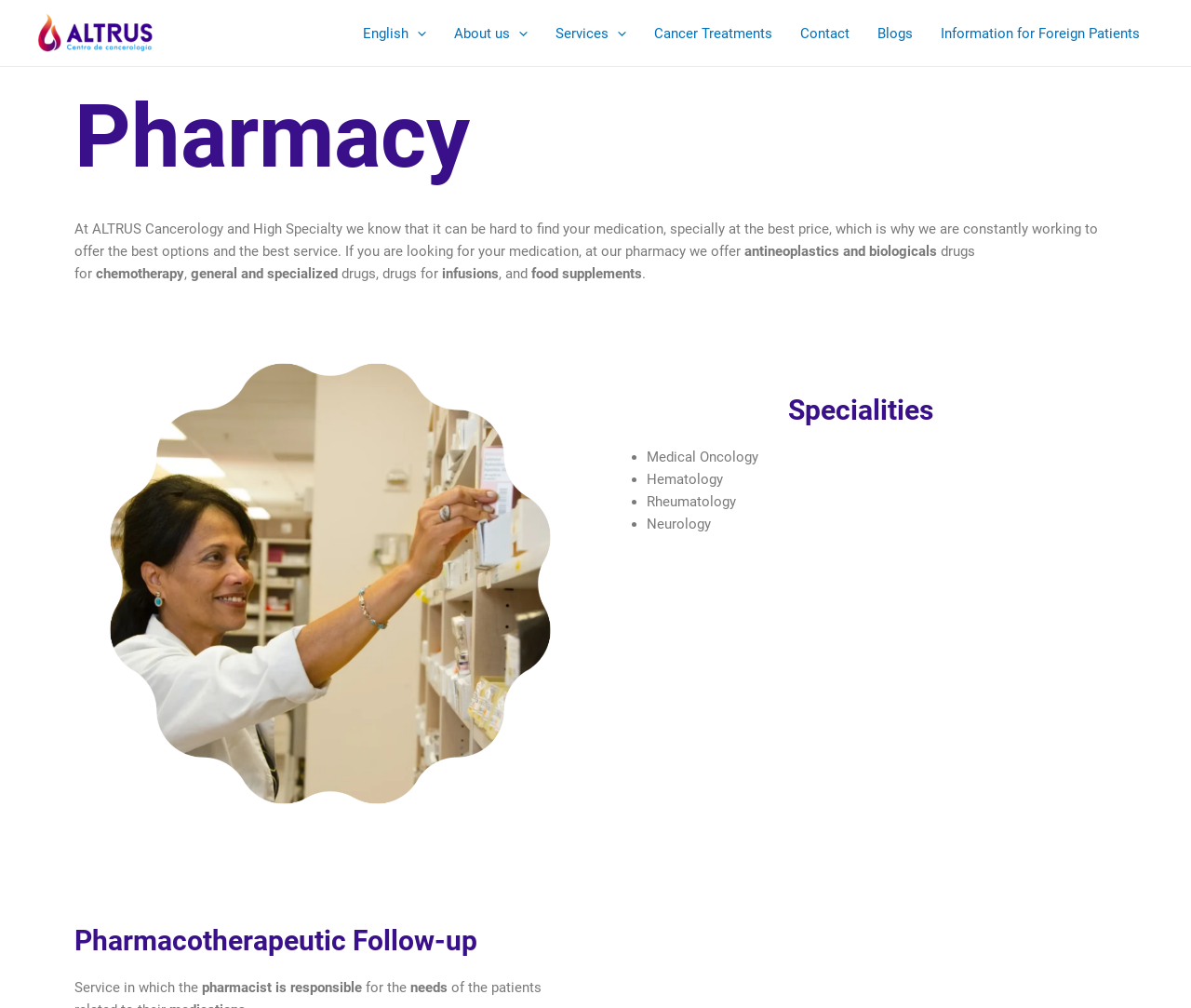Determine the bounding box coordinates of the clickable region to carry out the instruction: "Read Blogs".

[0.725, 0.0, 0.778, 0.065]